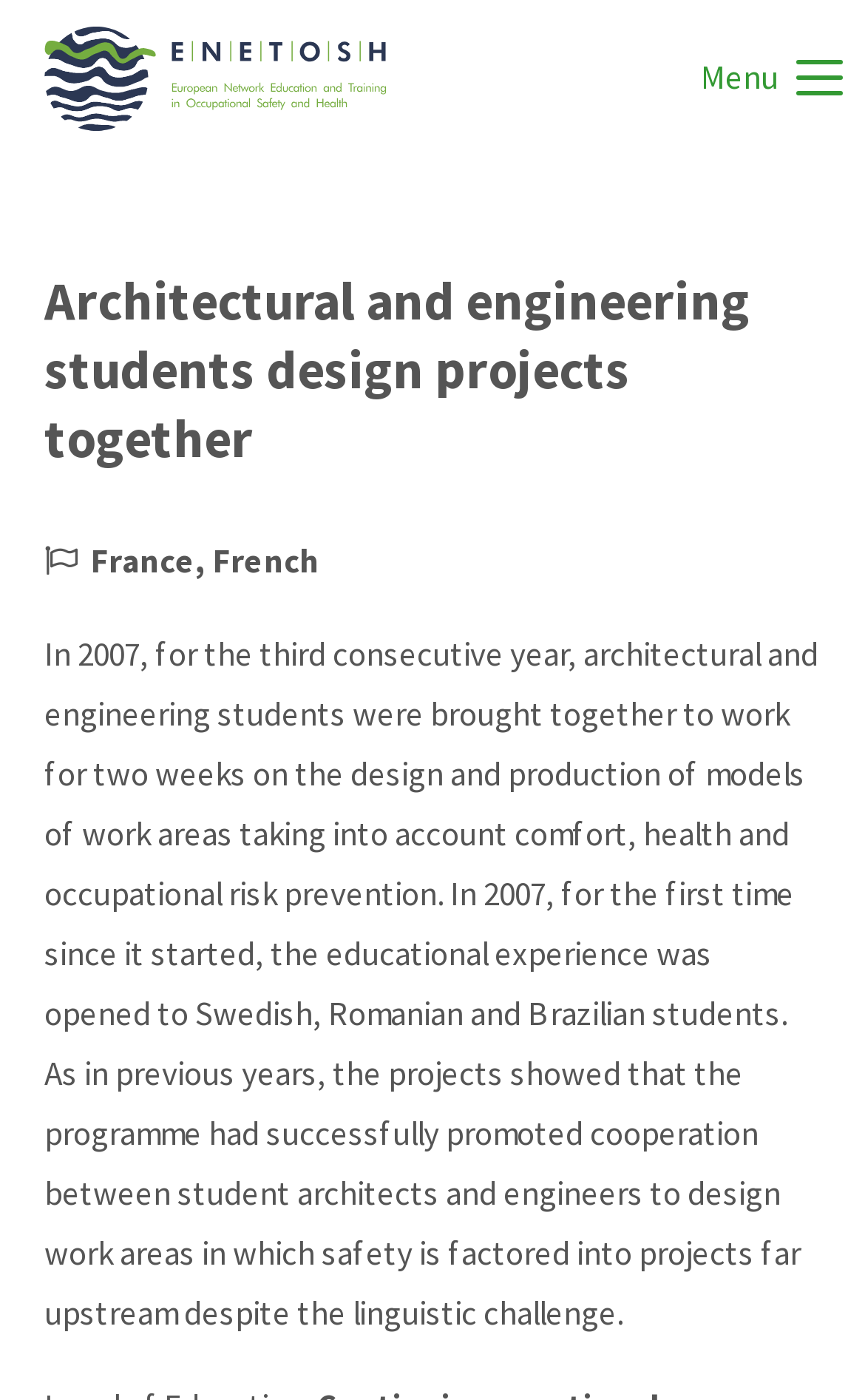What is the focus of the project besides comfort and health?
Please provide a single word or phrase as your answer based on the image.

Occupational risk prevention